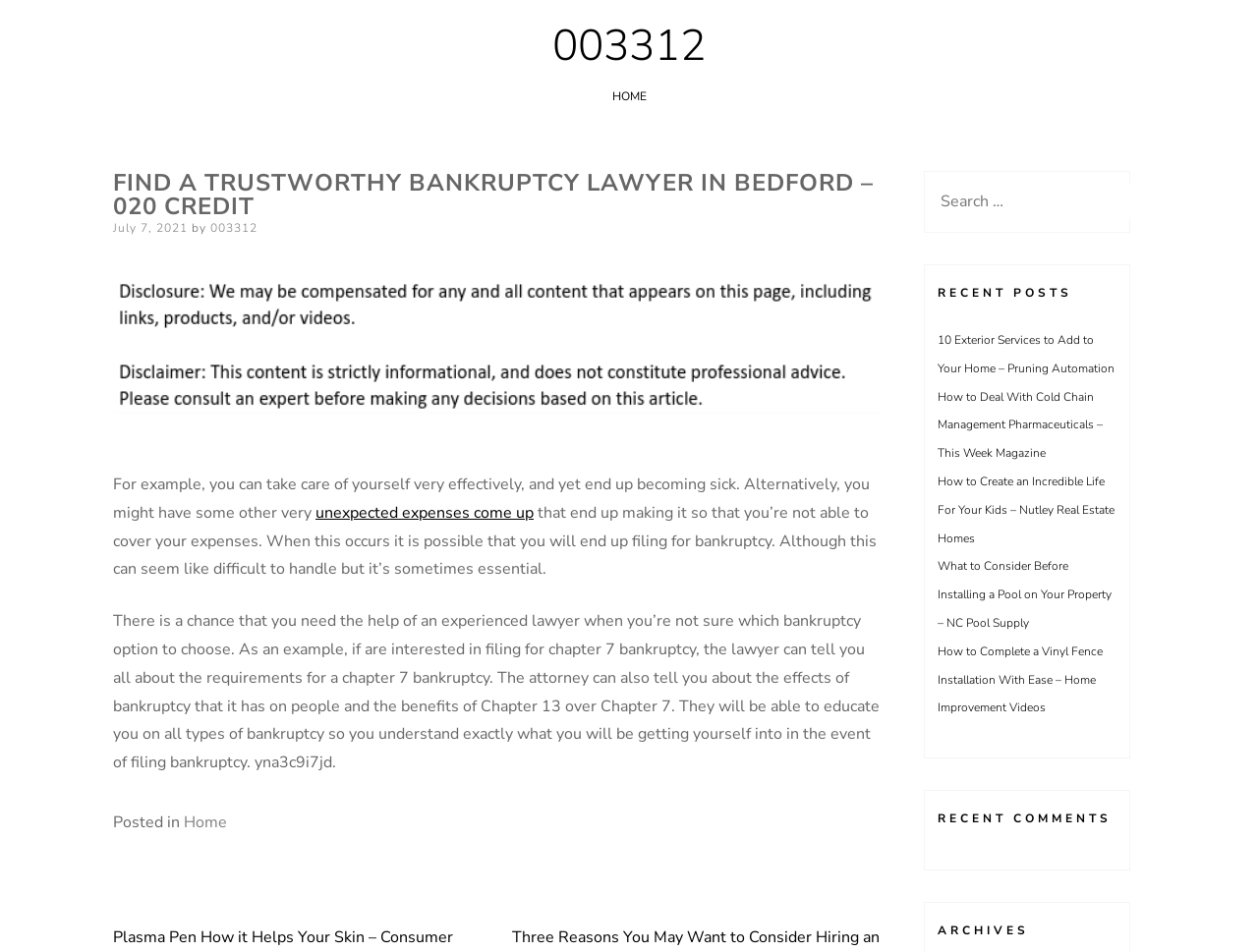Could you please study the image and provide a detailed answer to the question:
How many recent posts are listed?

The webpage lists 5 recent posts under the heading 'RECENT POSTS', which are '10 Exterior Services to Add to Your Home – Pruning Automation', 'How to Deal With Cold Chain Management Pharmaceuticals – This Week Magazine', 'How to Create an Incredible Life For Your Kids – Nutley Real Estate Homes', 'What to Consider Before Installing a Pool on Your Property – NC Pool Supply', and 'How to Complete a Vinyl Fence Installation With Ease – Home Improvement Videos'.